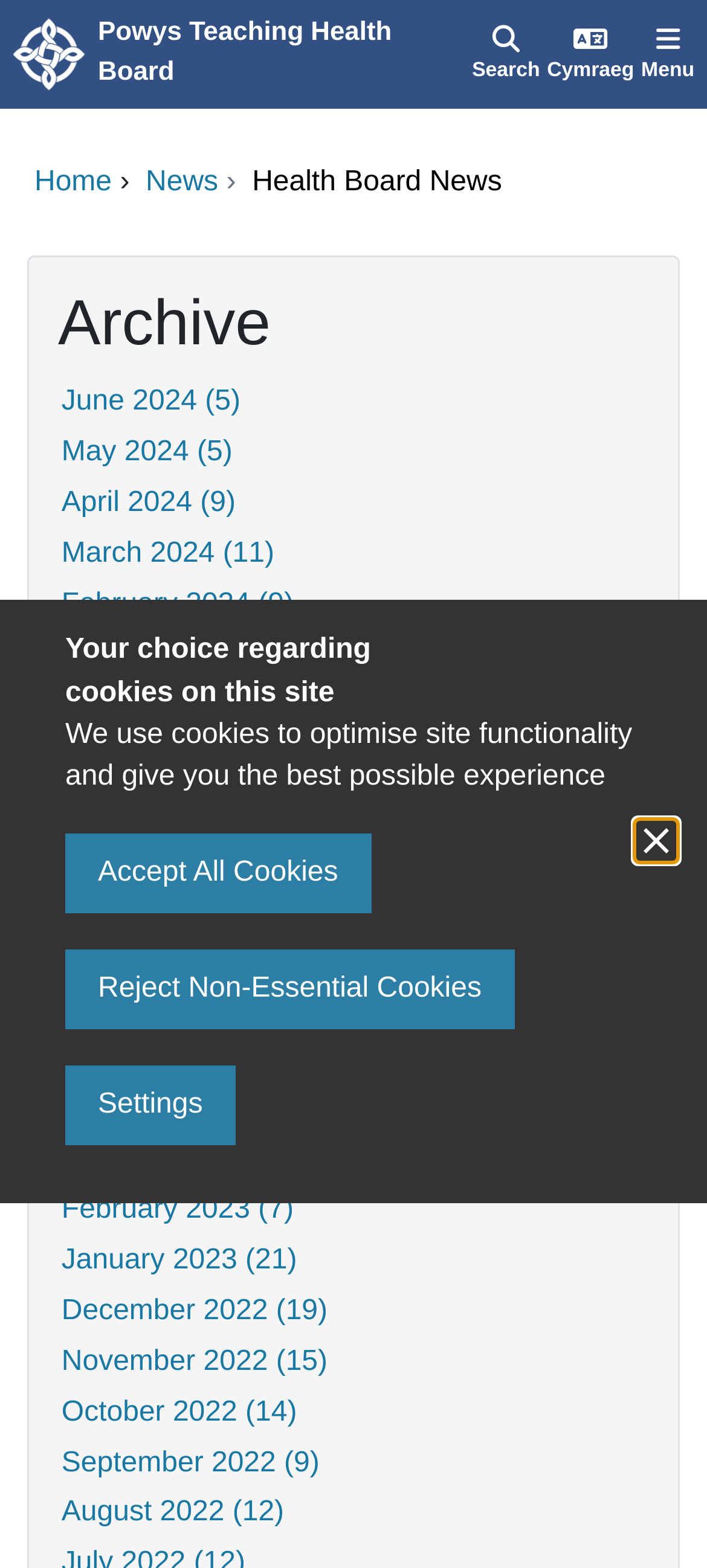Point out the bounding box coordinates of the section to click in order to follow this instruction: "Go to the Home page".

[0.049, 0.106, 0.158, 0.126]